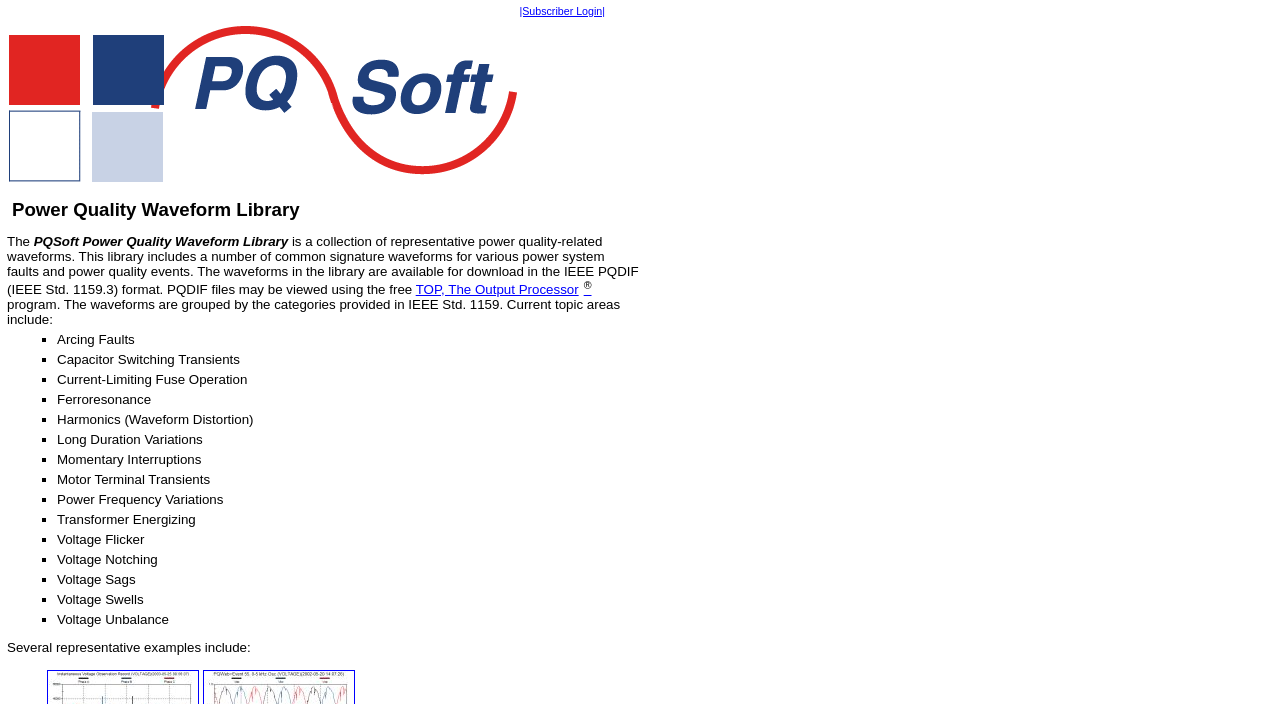Find the main header of the webpage and produce its text content.

Power Quality Waveform Library